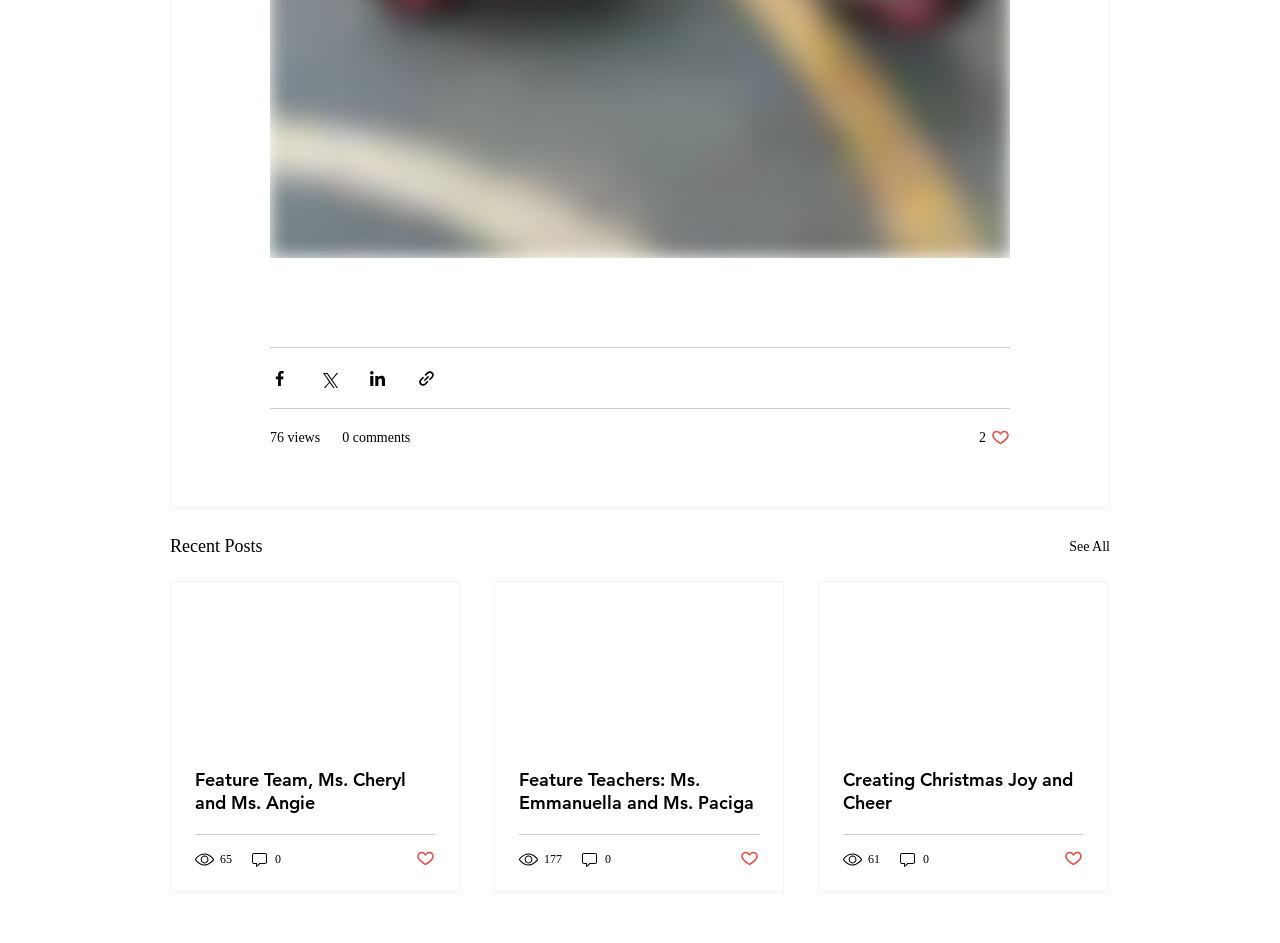Locate the bounding box coordinates of the clickable region to complete the following instruction: "See all recent posts."

[0.835, 0.564, 0.867, 0.595]